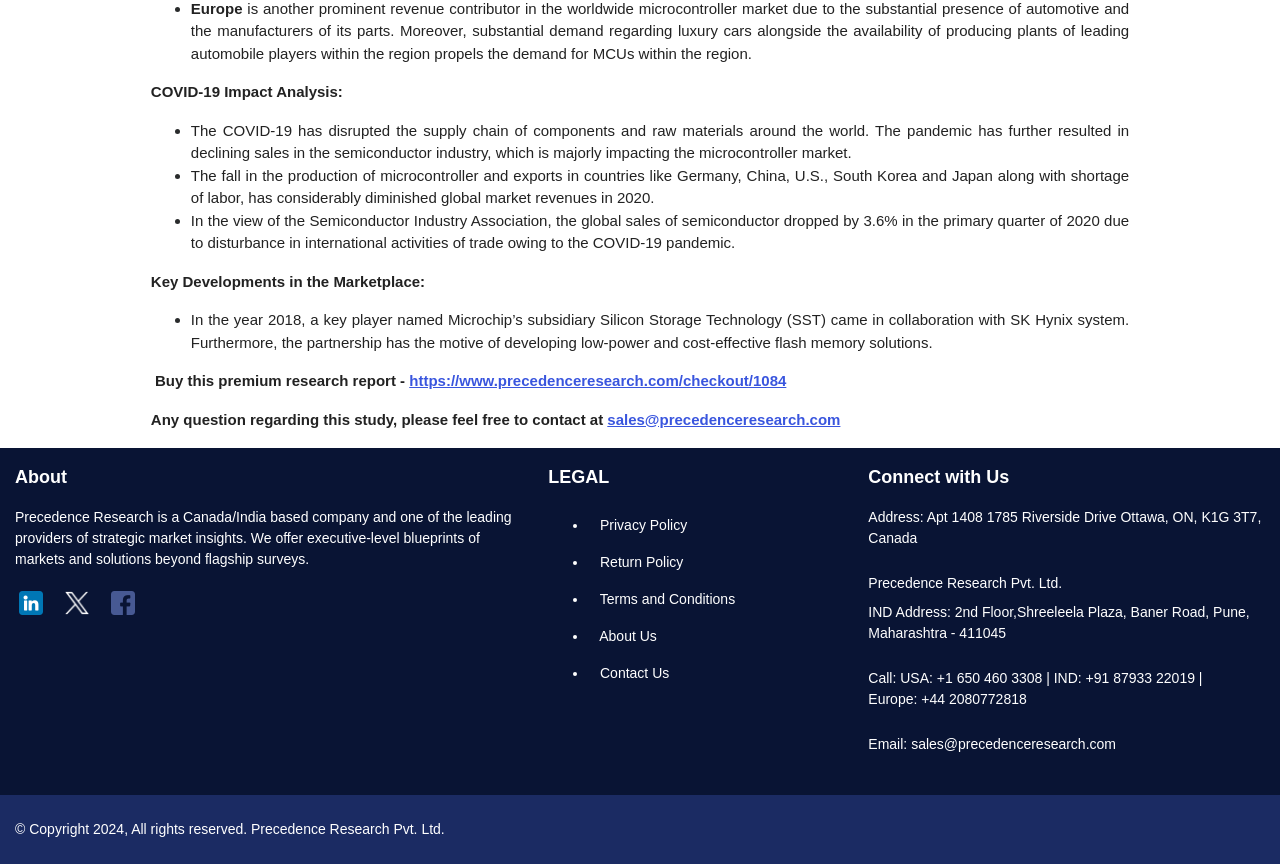How can one contact the company for any questions regarding the study?
Offer a detailed and exhaustive answer to the question.

The webpage provides an email address, sales@precedenceresearch.com, where one can contact the company for any questions regarding the study.